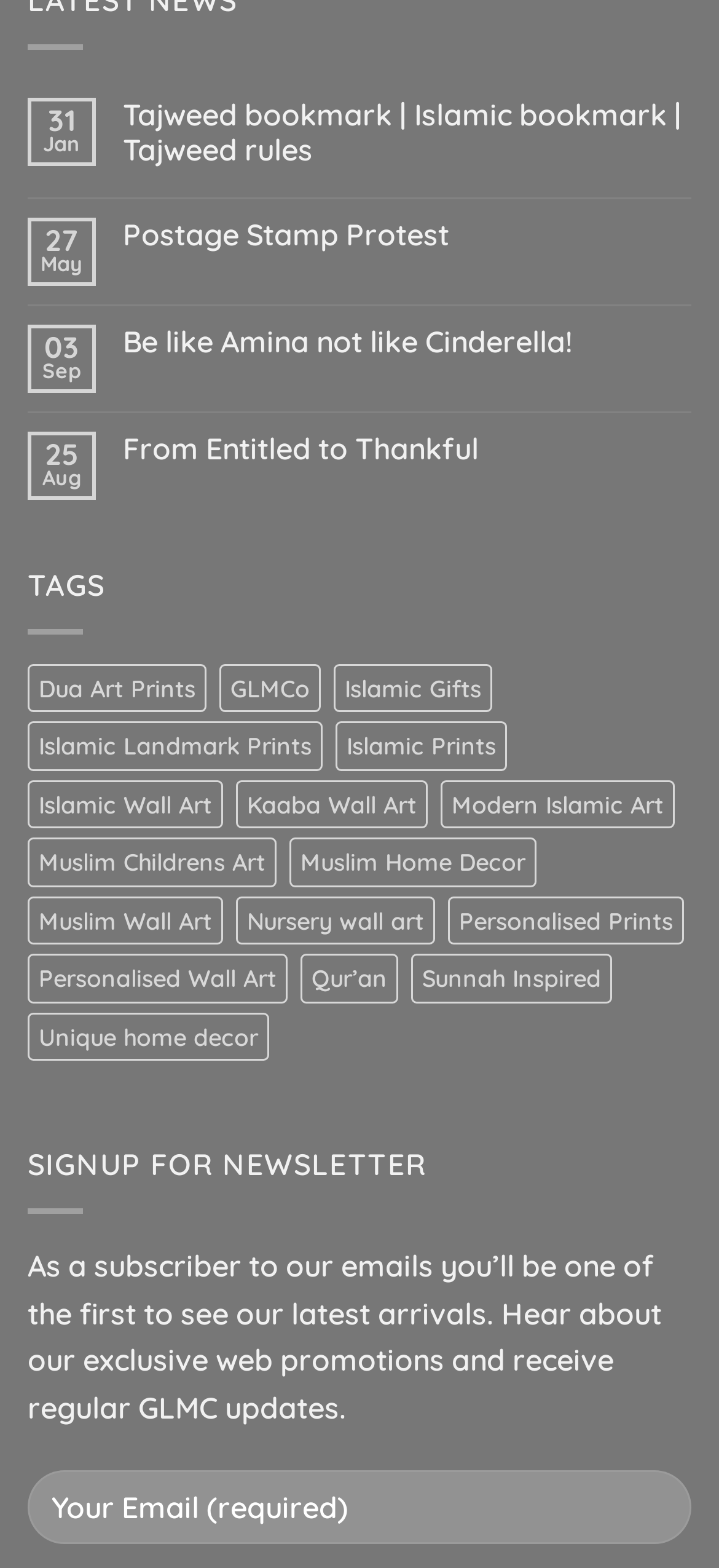Determine the bounding box coordinates of the element's region needed to click to follow the instruction: "View CONNECTICUT". Provide these coordinates as four float numbers between 0 and 1, formatted as [left, top, right, bottom].

None